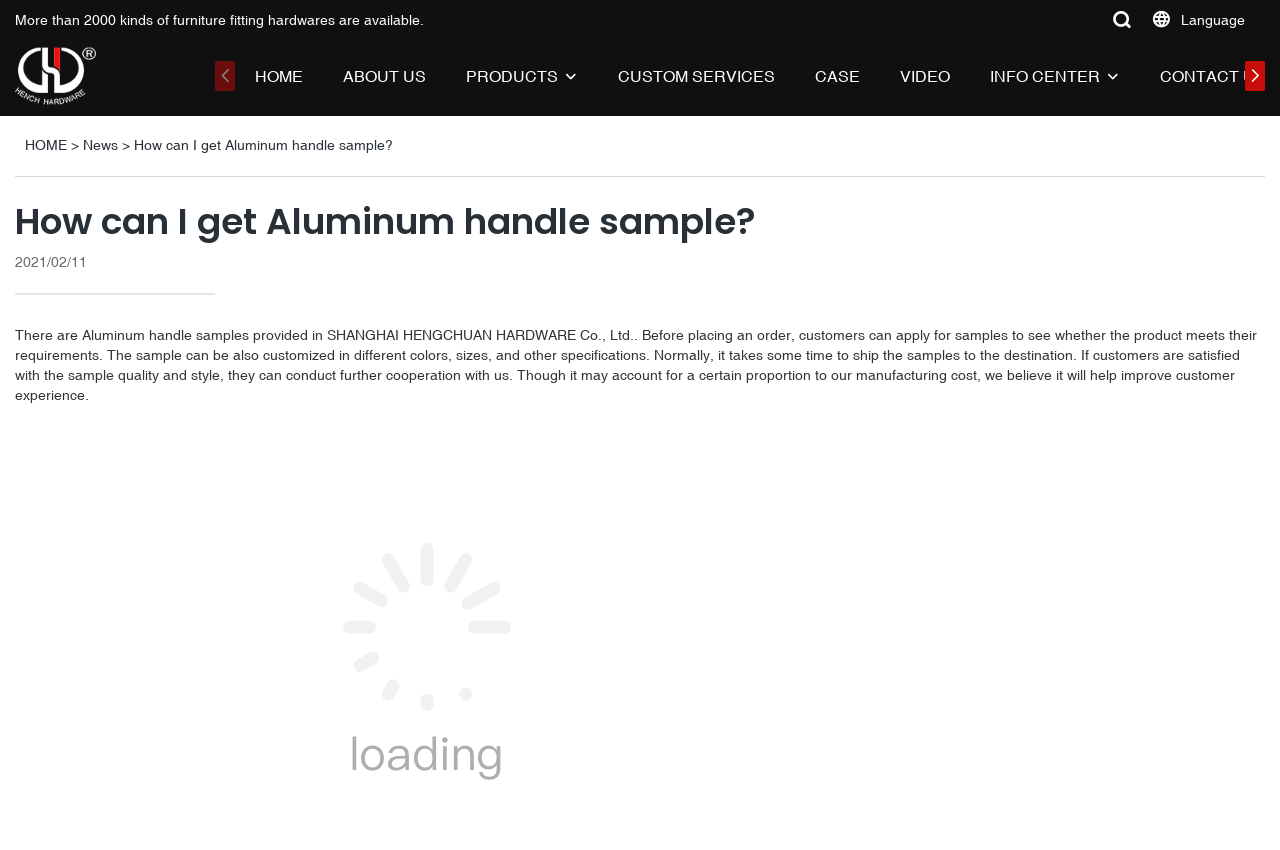Extract the main title from the webpage.

How can I get Aluminum handle sample?